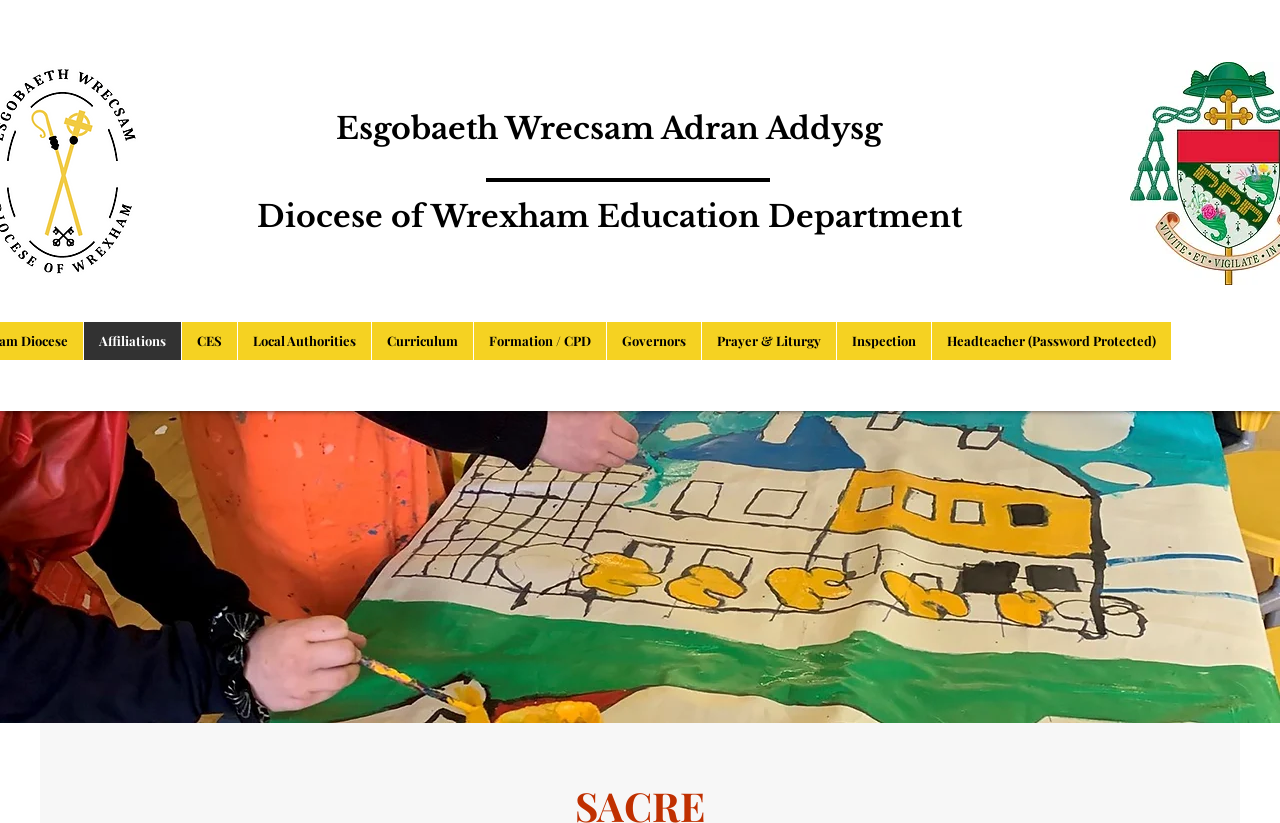Provide a brief response using a word or short phrase to this question:
What is the file name of the image on the webpage?

Art v2.jpg